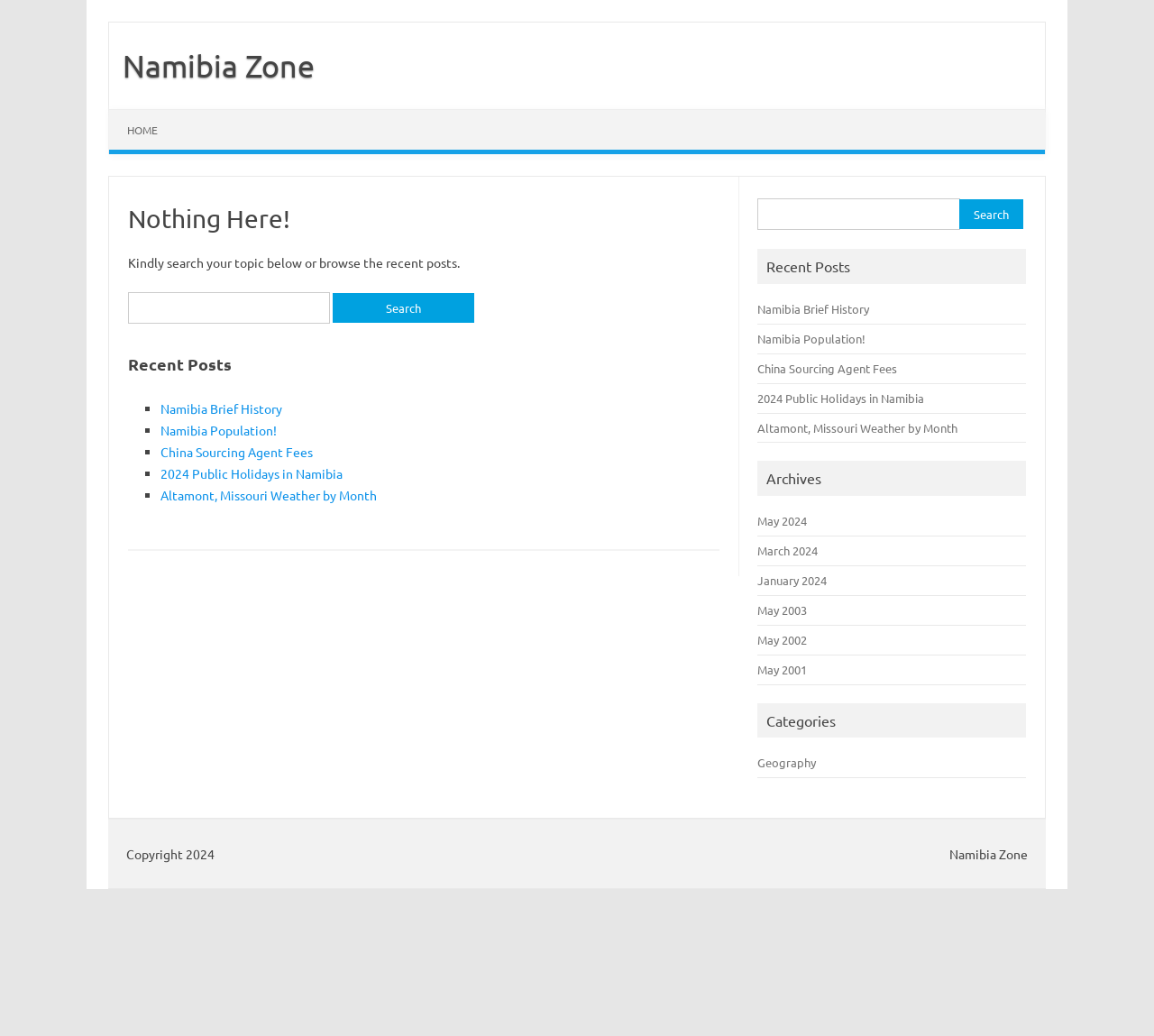Provide the bounding box coordinates for the specified HTML element described in this description: "parent_node: Search for: name="s"". The coordinates should be four float numbers ranging from 0 to 1, in the format [left, top, right, bottom].

[0.657, 0.192, 0.832, 0.222]